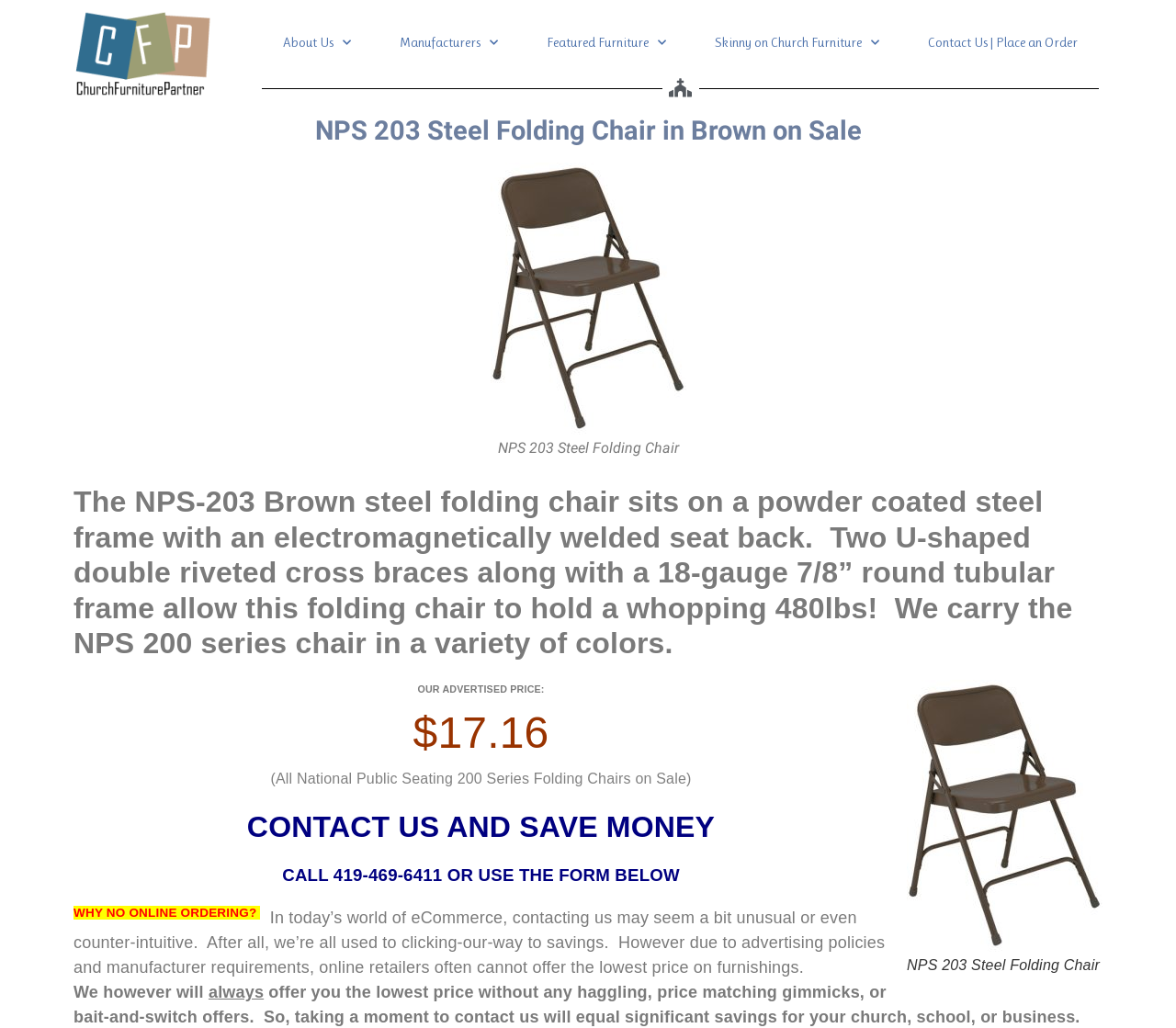Explain the webpage's layout and main content in detail.

This webpage is about the NPS 203 Steel Folding Chair in Brown, which is currently on sale. At the top left corner, there is a link to "Church Furniture Partner" accompanied by an image. Below this, there is a navigation menu with links to "About Us", "Manufacturers", "Featured Furniture", "Skinny on Church Furniture", and "Contact Us | Place an Order".

The main content of the page is divided into two sections. On the left side, there is a large image of the NPS 203 Steel Folding Chair, accompanied by a figcaption with the chair's name. Below this, there is a detailed description of the chair, highlighting its features and capacity.

On the right side, there is a section with pricing information. The advertised price of the chair is $17.16, and there is a note indicating that all National Public Seating 200 Series Folding Chairs are on sale. Below this, there is a call to action to contact the seller to save money, along with a phone number and a form to fill out.

At the bottom of the page, there is a section explaining why online ordering is not available, citing advertising policies and manufacturer requirements. The seller assures customers that they will always offer the lowest price without any gimmicks or bait-and-switch offers, and encourages them to contact them to take advantage of significant savings.